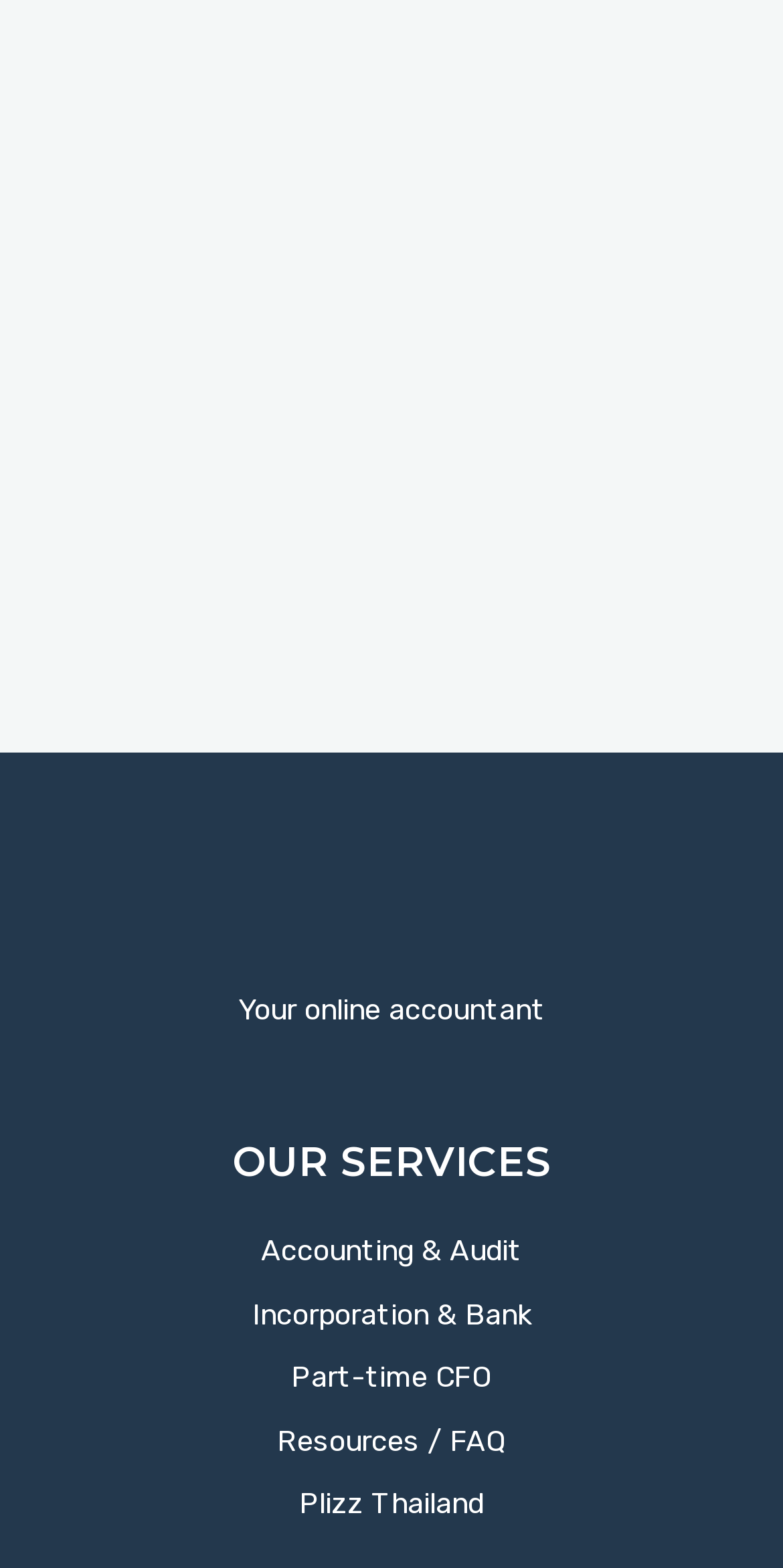Determine the bounding box of the UI component based on this description: "Resources / FAQ". The bounding box coordinates should be four float values between 0 and 1, i.e., [left, top, right, bottom].

[0.066, 0.906, 0.934, 0.934]